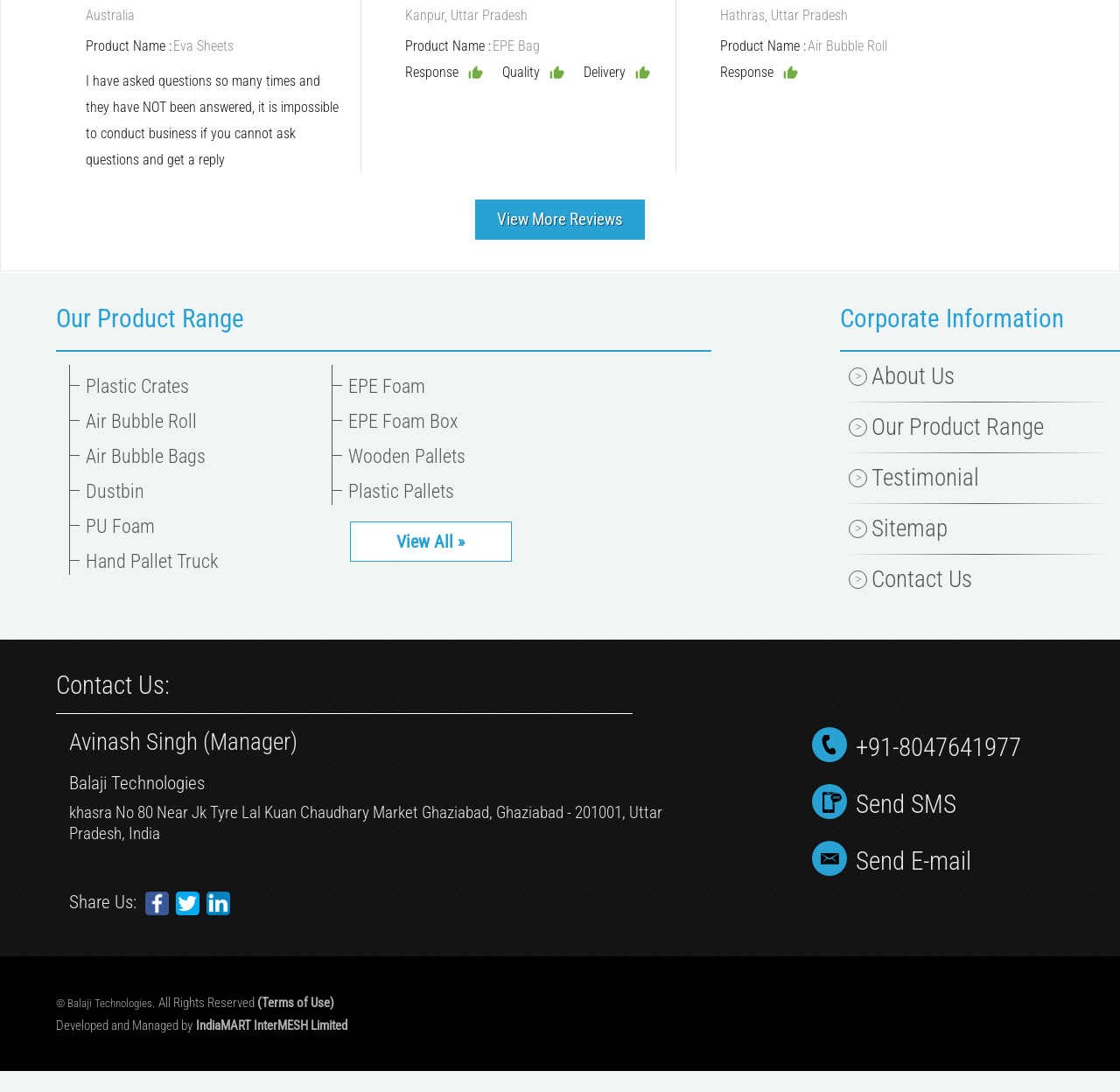Determine the bounding box coordinates in the format (top-left x, top-left y, bottom-right x, bottom-right y). Ensure all values are floating point numbers between 0 and 1. Identify the bounding box of the UI element described by: Air Bubble Roll

[0.065, 0.377, 0.296, 0.396]